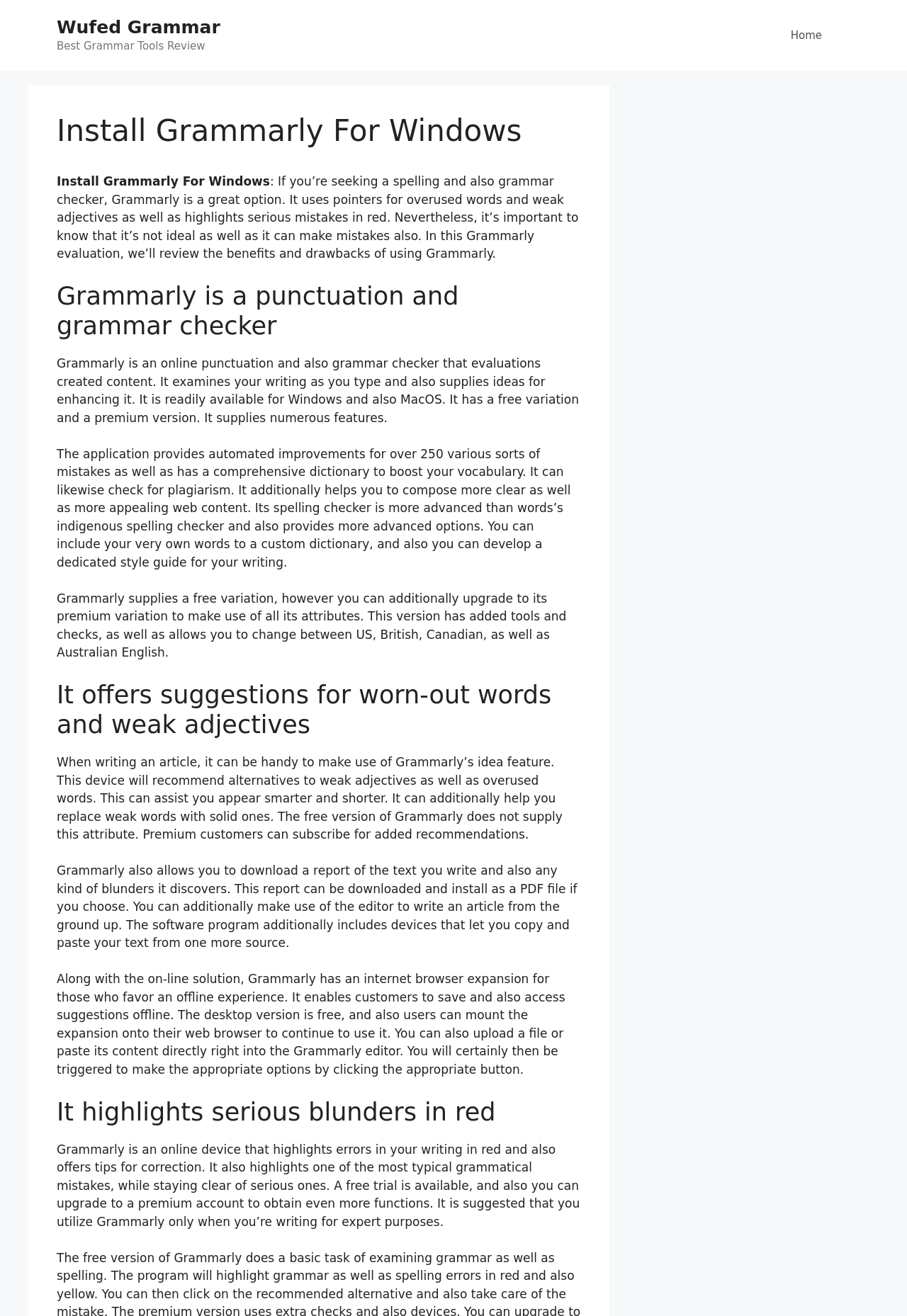What is the name of the grammar checker?
Based on the screenshot, give a detailed explanation to answer the question.

Based on the webpage content, specifically the heading 'Install Grammarly For Windows' and the text 'Grammarly is a great option. It uses pointers for overused words and weak adjectives as well as highlights serious mistakes in red.', I can infer that the name of the grammar checker is Grammarly.